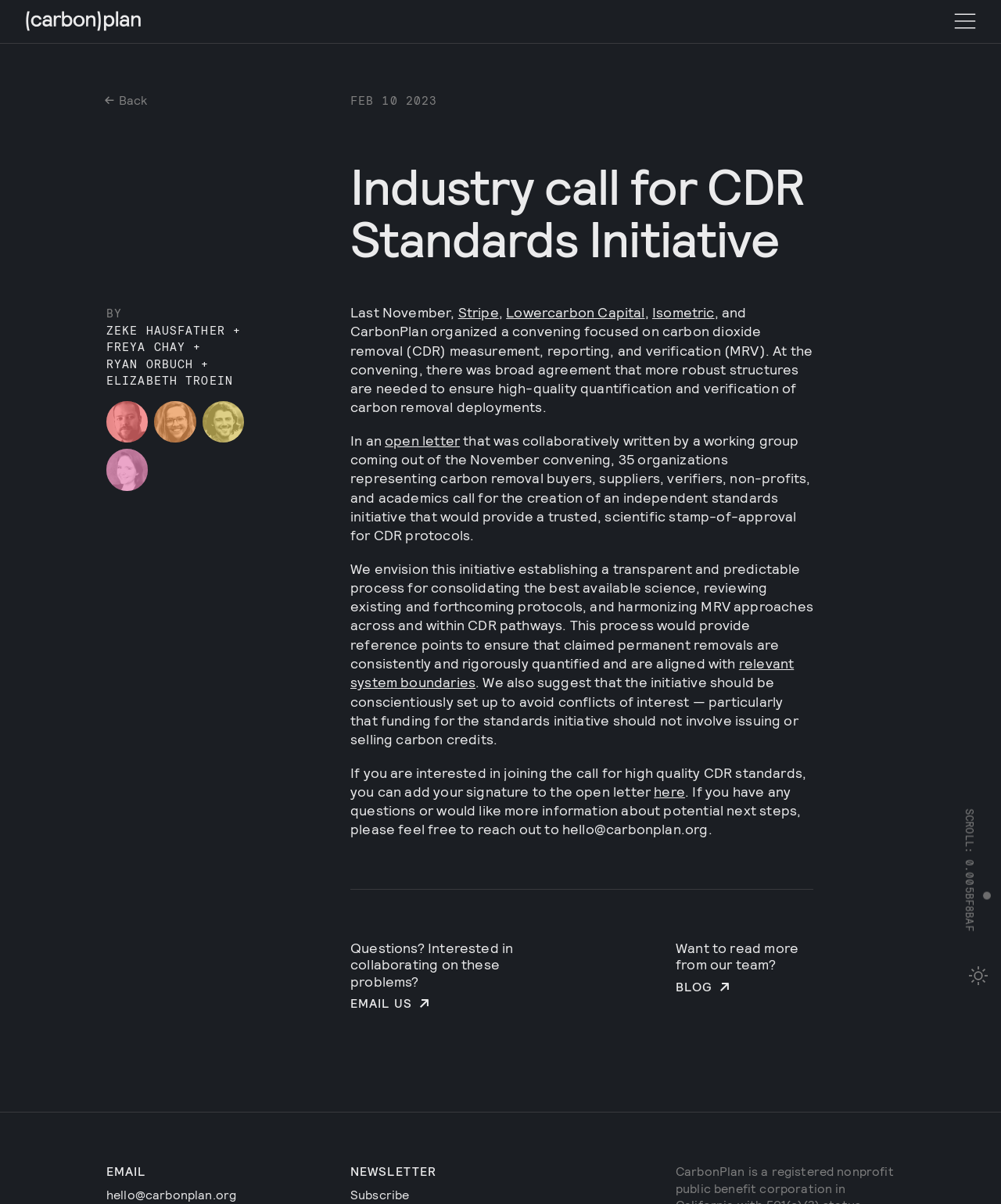How can one join the call for high-quality CDR standards?
Please elaborate on the answer to the question with detailed information.

According to the article, if one is interested in joining the call for high-quality CDR standards, they can add their signature to the open letter, which is mentioned in the article.